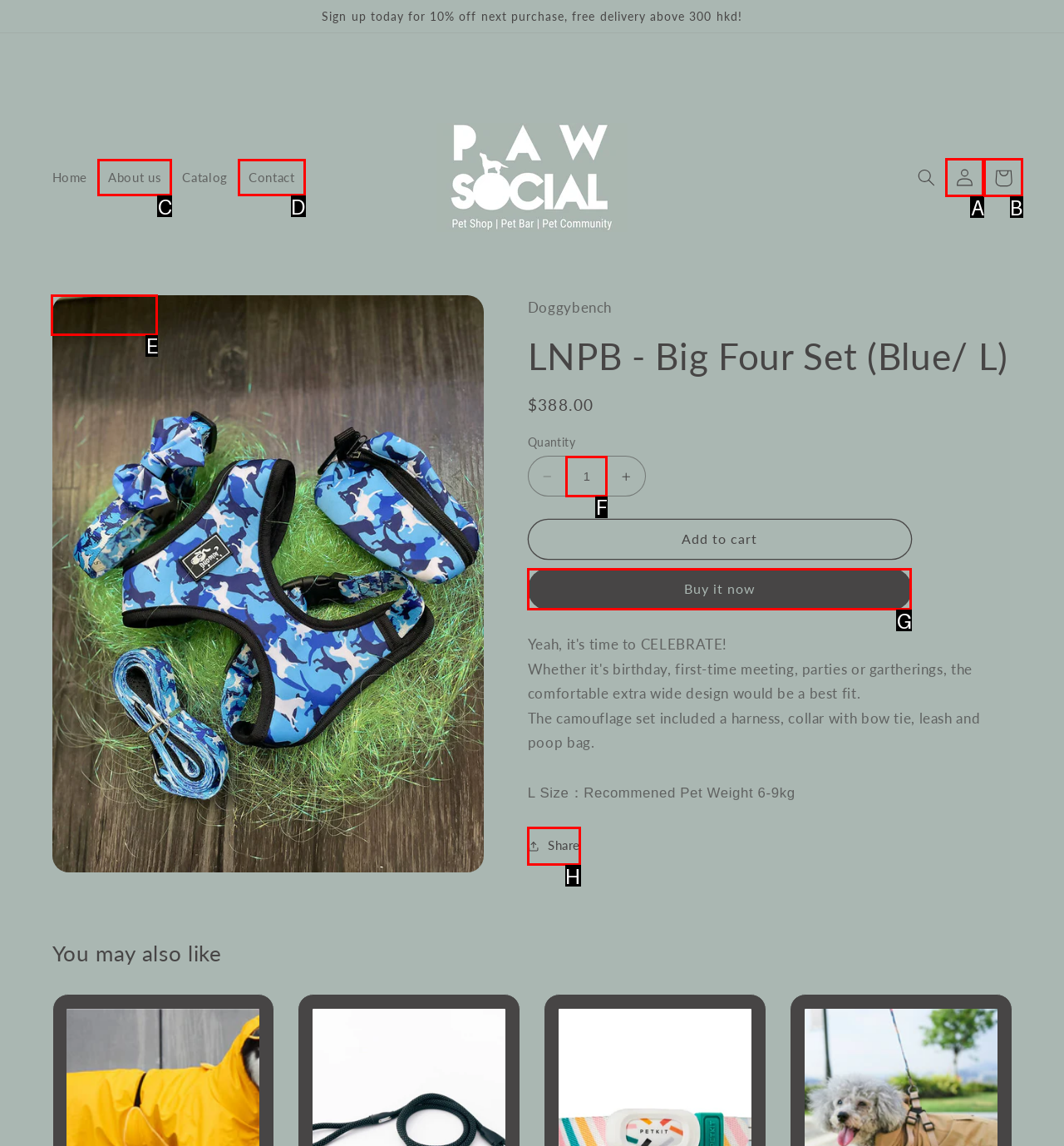Choose the letter of the UI element that aligns with the following description: Cart
State your answer as the letter from the listed options.

B